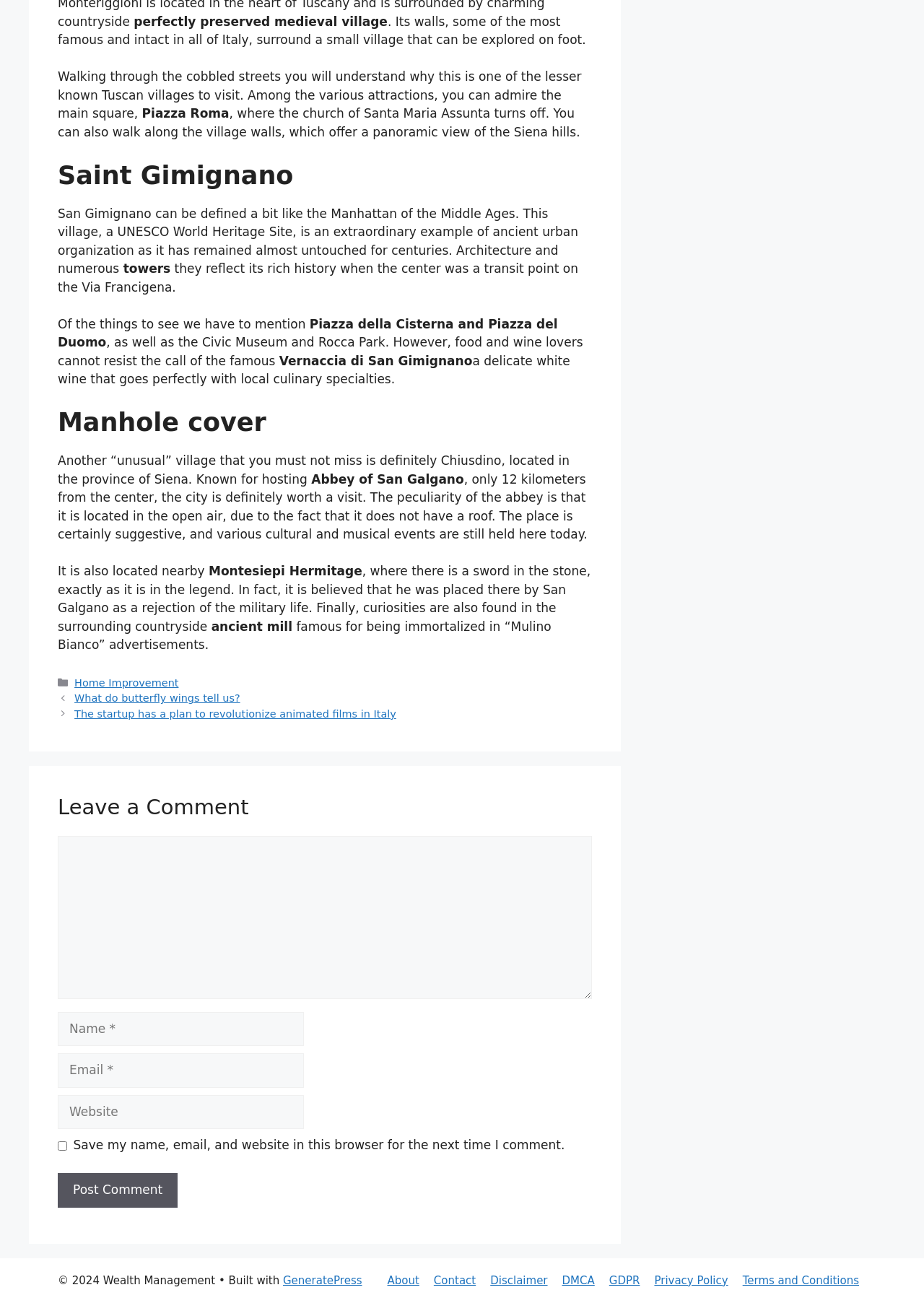What is the name of the abbey located in the open air?
Based on the image content, provide your answer in one word or a short phrase.

Abbey of San Galgano